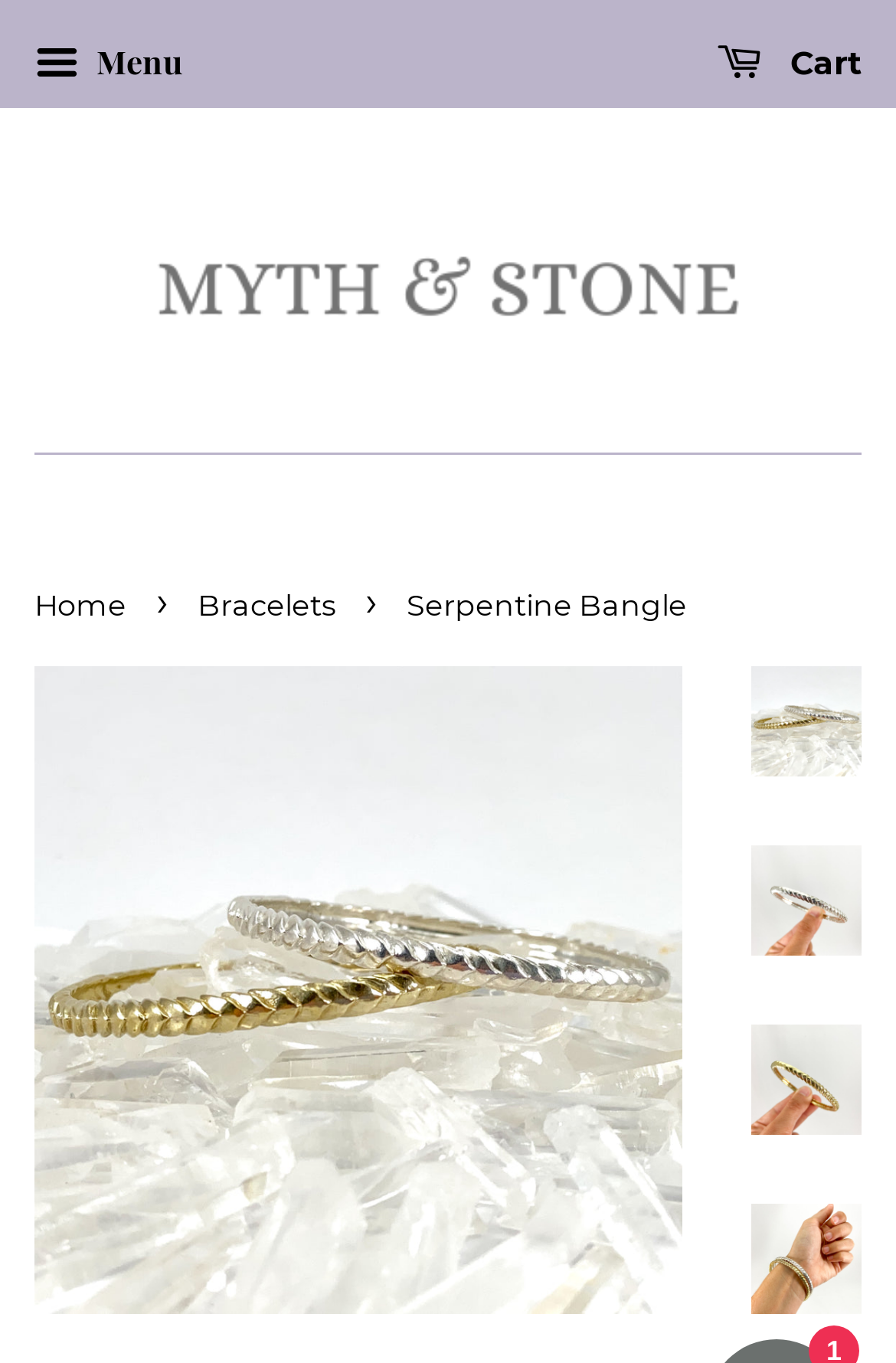Respond with a single word or phrase for the following question: 
How many images of the product are displayed on this webpage?

5